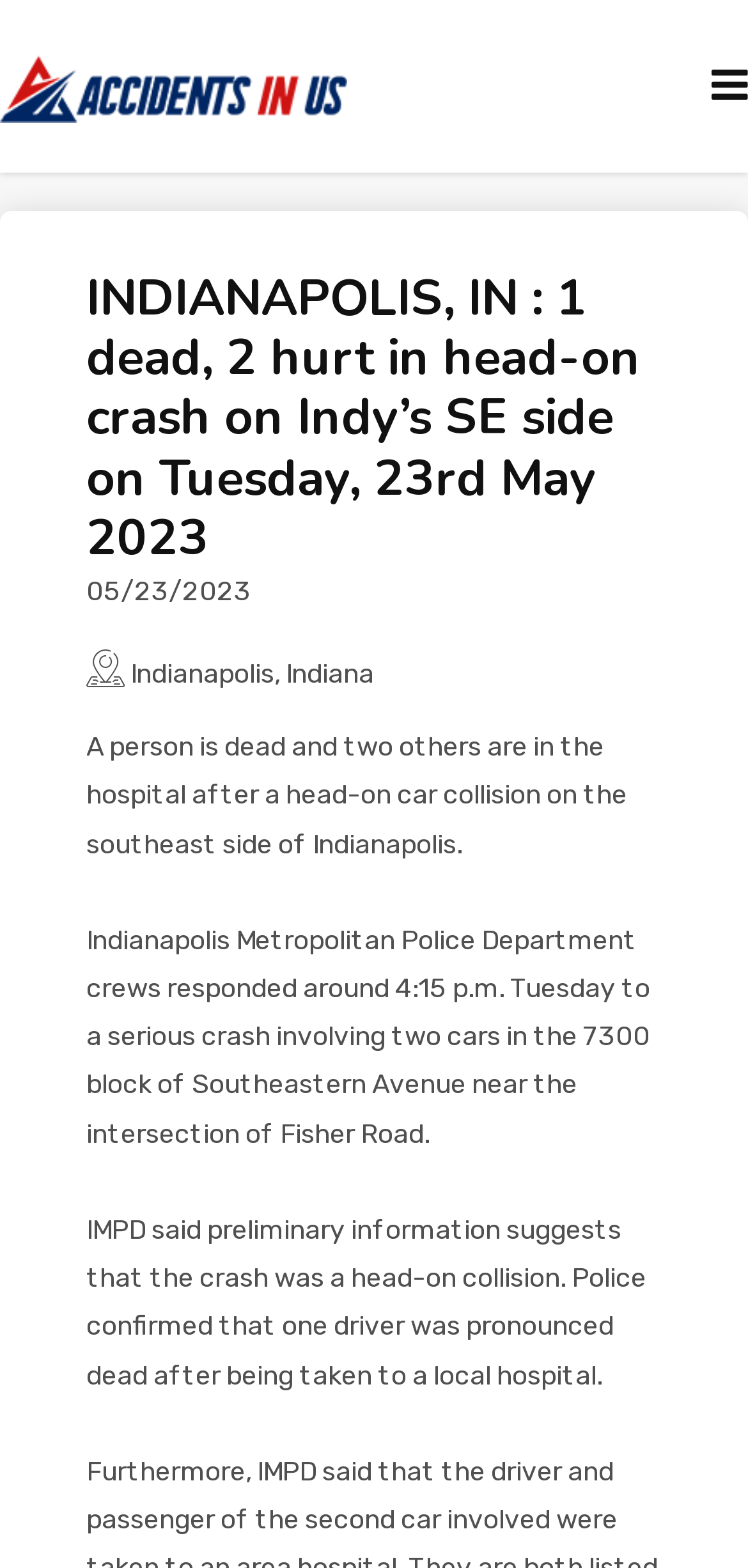Give a short answer to this question using one word or a phrase:
What is the name of the police department involved?

Indianapolis Metropolitan Police Department